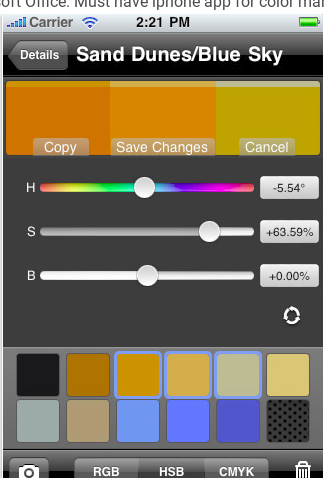Detail all significant aspects of the image you see.

The image showcases the user interface of the "cliqcliq Colors" app, designed for iPhone users involved in web design. The app features a color selection tool that allows users to manipulate colors using hue, saturation, and brightness sliders, indicating precise adjustments to achieve desired color palettes. The top section displays different shades of orange labeled "Sand Dunes/Blue Sky," while buttons for "Copy," "Save Changes," and "Cancel" offer functionality for color management. Below, a variety of color swatches provide instant visual references for designers, facilitating quick selection for their projects. This tool proves essential for web designers aiming to ensure color accuracy and creativity in their work.